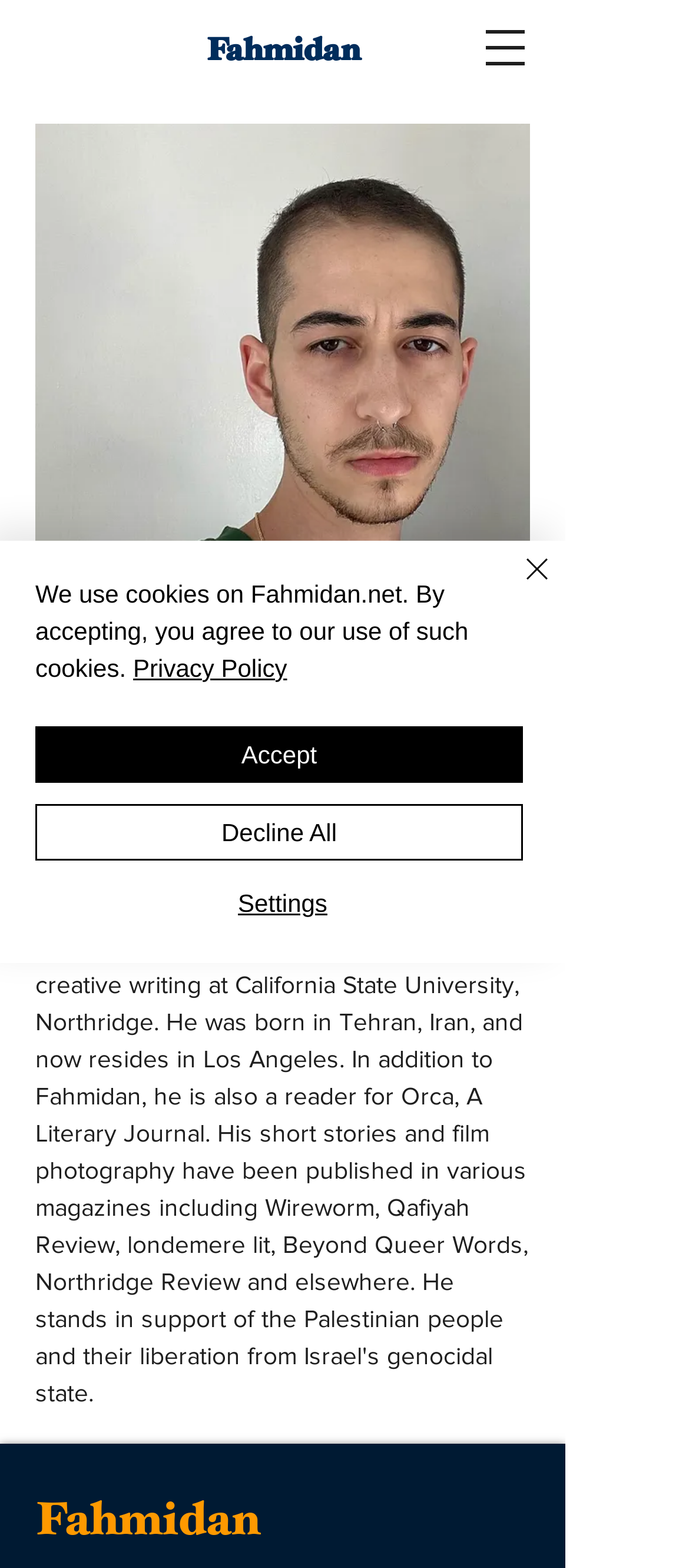How many buttons are there in the navigation menu?
Using the image as a reference, give a one-word or short phrase answer.

4